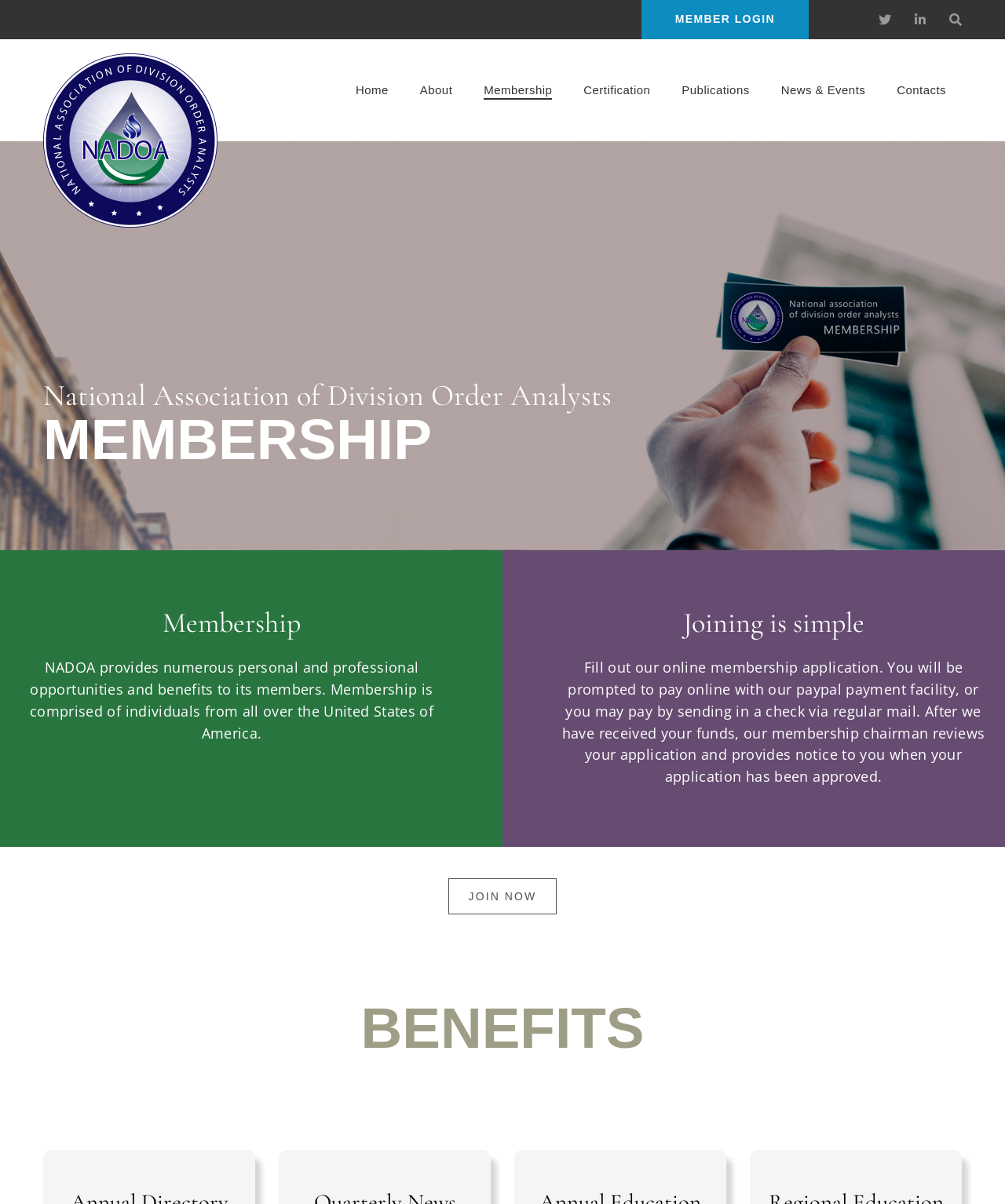Detail the various sections and features of the webpage.

The webpage is about the membership of the National Association of Division Order Analysts. At the top, there is a login link for members, followed by social media links to Twitter and LinkedIn. The organization's logo is displayed on the top left corner.

Below the logo, there is a horizontal menu bar with seven menu items: Home, About, Membership, Certification, Publications, News & Events, and Contacts. Each menu item has a corresponding link.

The main content of the page is divided into three sections. The first section, titled "MEMBERSHIP", provides an overview of the benefits of membership, stating that it offers numerous personal and professional opportunities and benefits to its members.

The second section, titled "Membership", explains the process of joining the organization. It instructs users to fill out an online membership application and pay the fee online or by mail. After the application is reviewed and approved, the membership chairman will notify the applicant.

The third section, titled "BENEFITS", is likely to list the benefits of membership, but the specific details are not provided. There is a "JOIN NOW" link in the middle of the page, encouraging users to sign up for membership.

Overall, the webpage provides information about the membership of the National Association of Division Order Analysts, including the benefits and the process of joining.